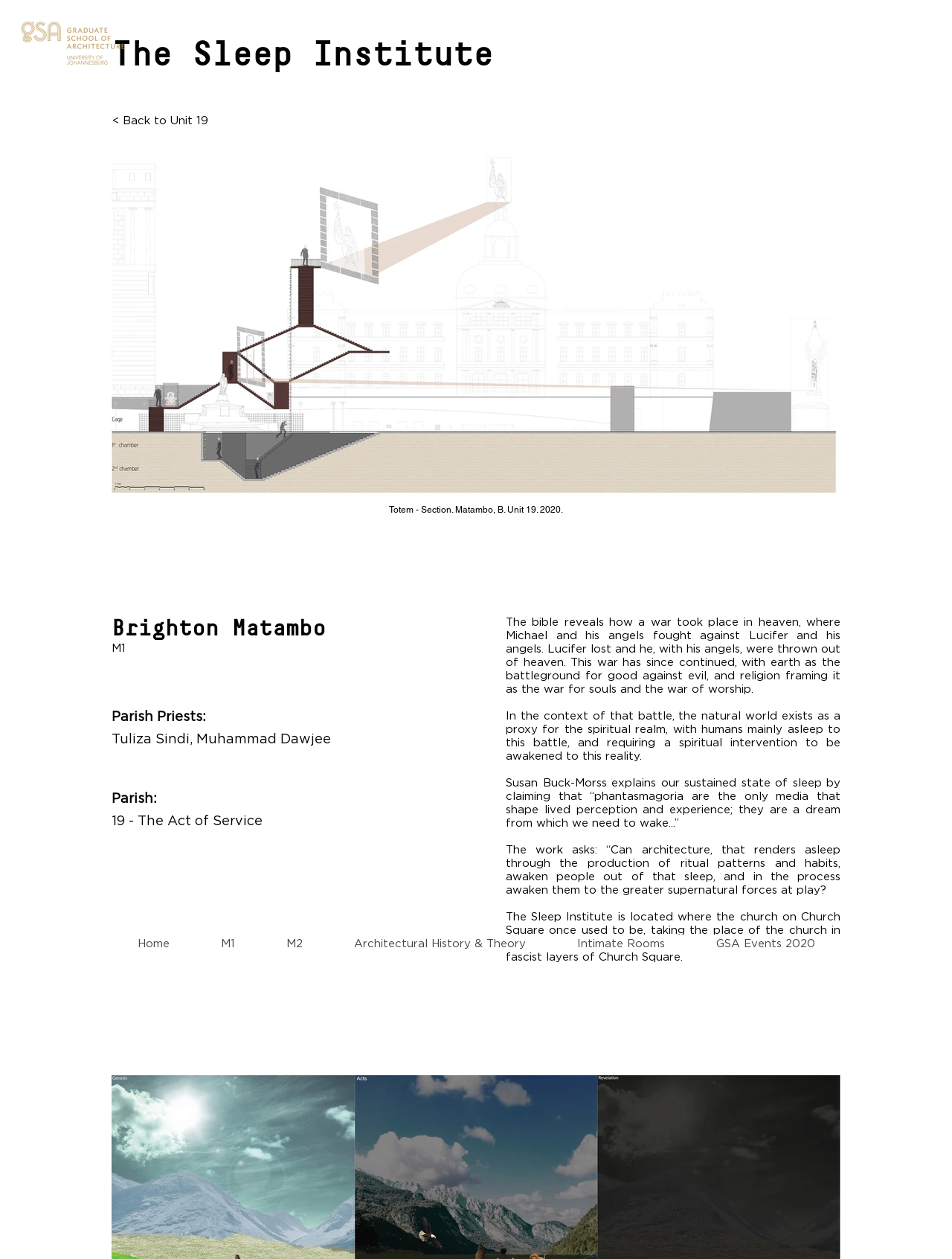Please provide a brief answer to the following inquiry using a single word or phrase:
What is the topic of the text?

The war between good and evil